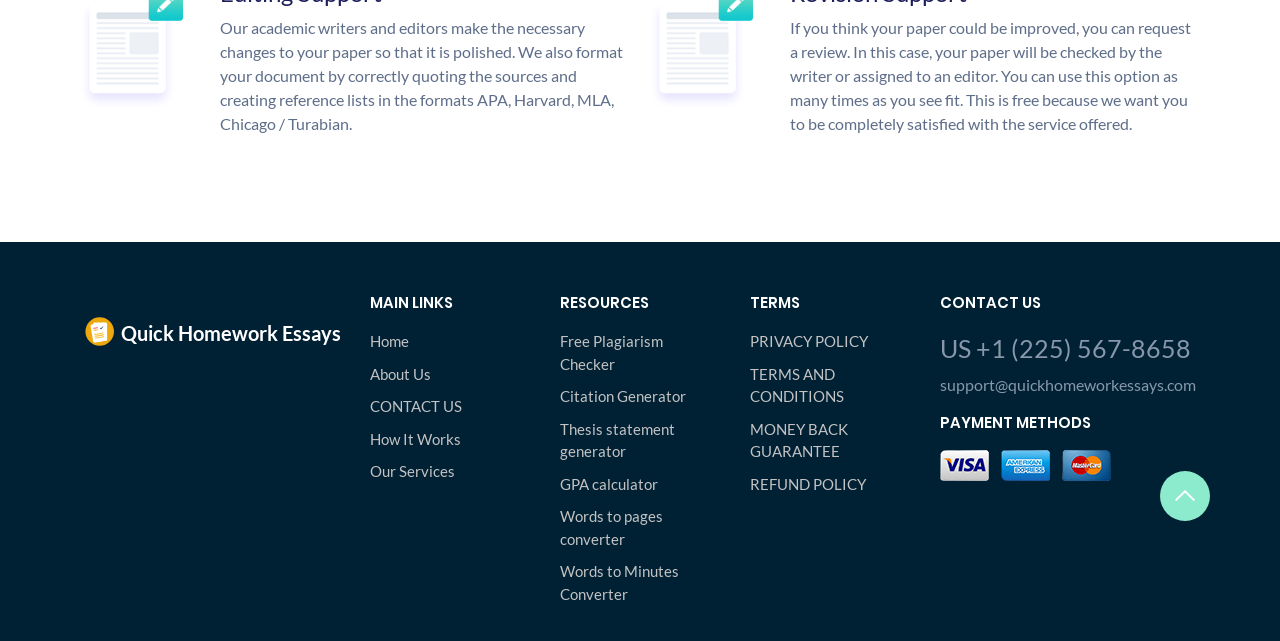Indicate the bounding box coordinates of the element that must be clicked to execute the instruction: "Get support through email". The coordinates should be given as four float numbers between 0 and 1, i.e., [left, top, right, bottom].

[0.734, 0.581, 0.934, 0.619]